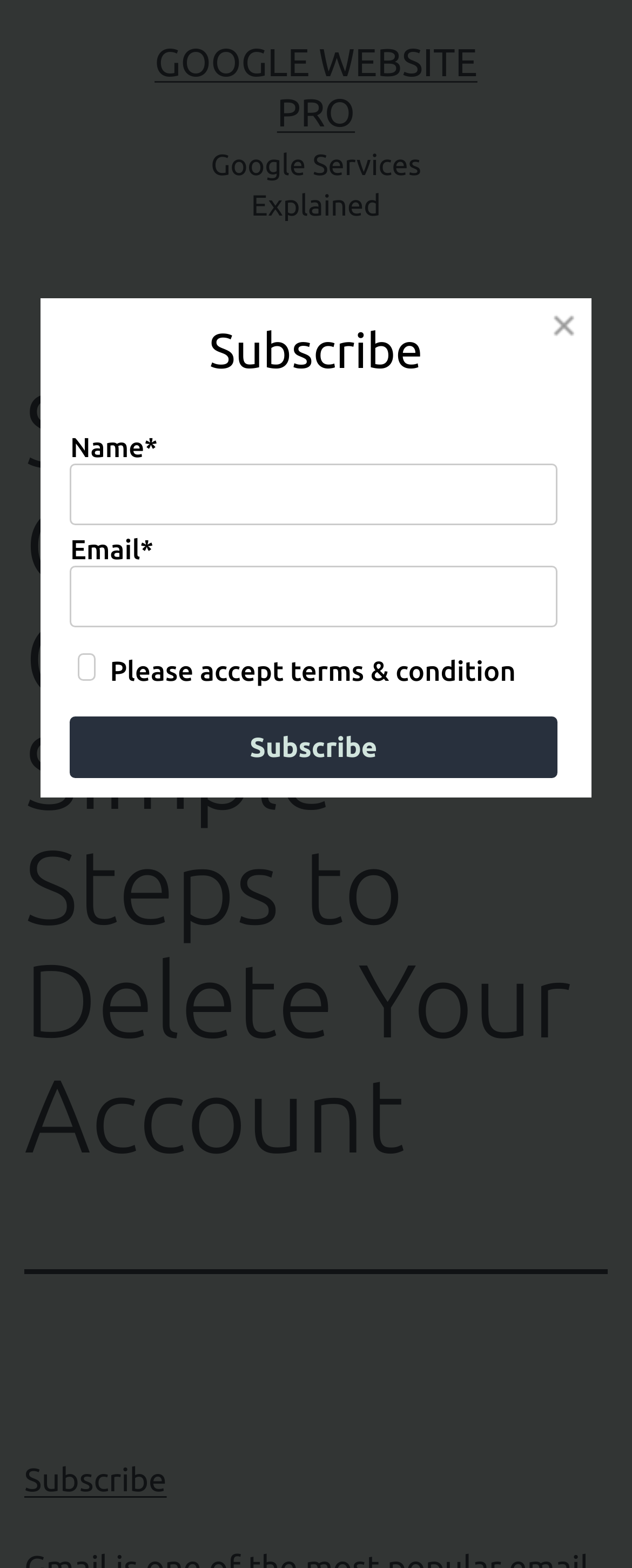What is the topic of the webpage?
Based on the image, respond with a single word or phrase.

Google services